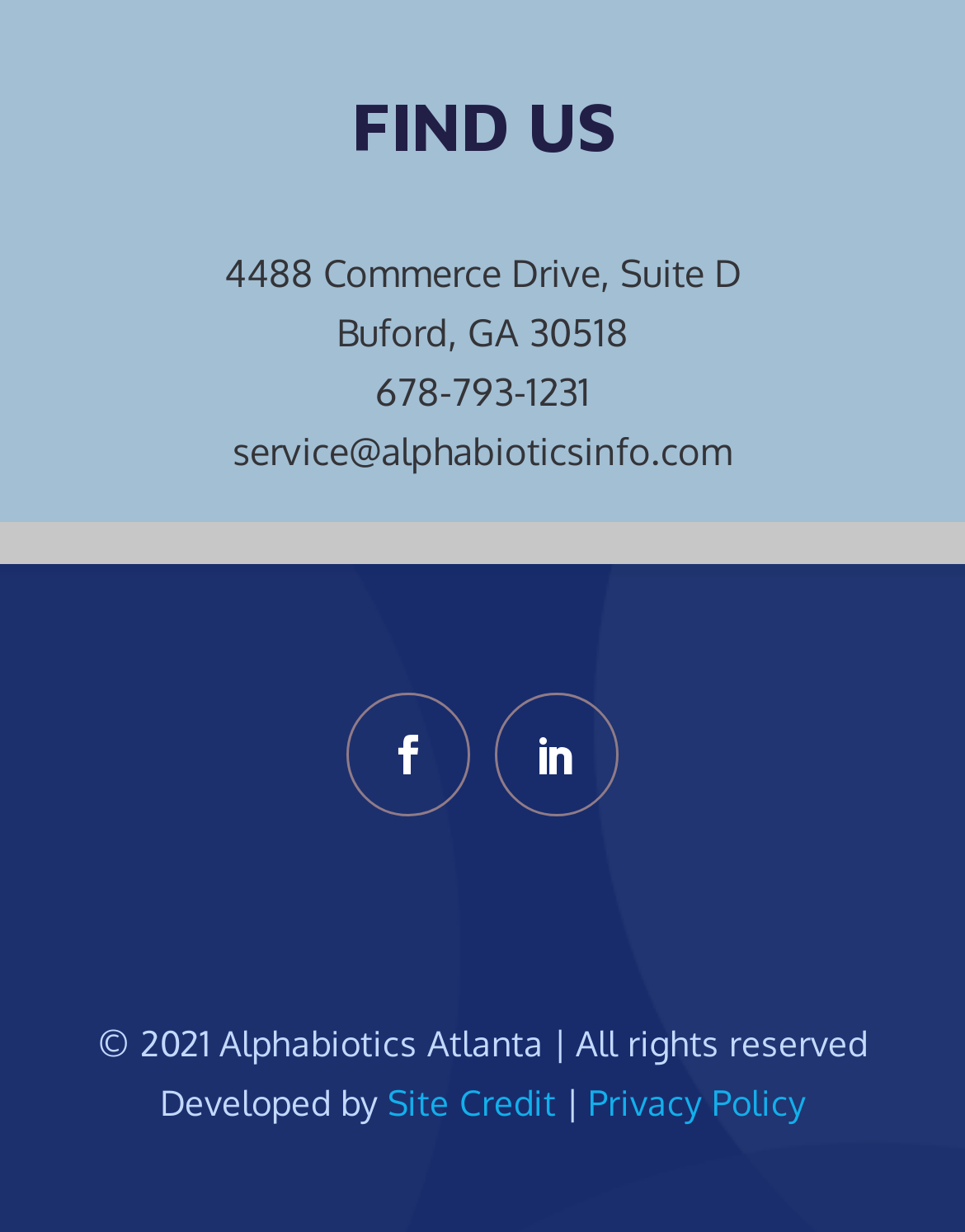Who developed the website of Alphabiotics Atlanta?
Based on the screenshot, respond with a single word or phrase.

Site Credit